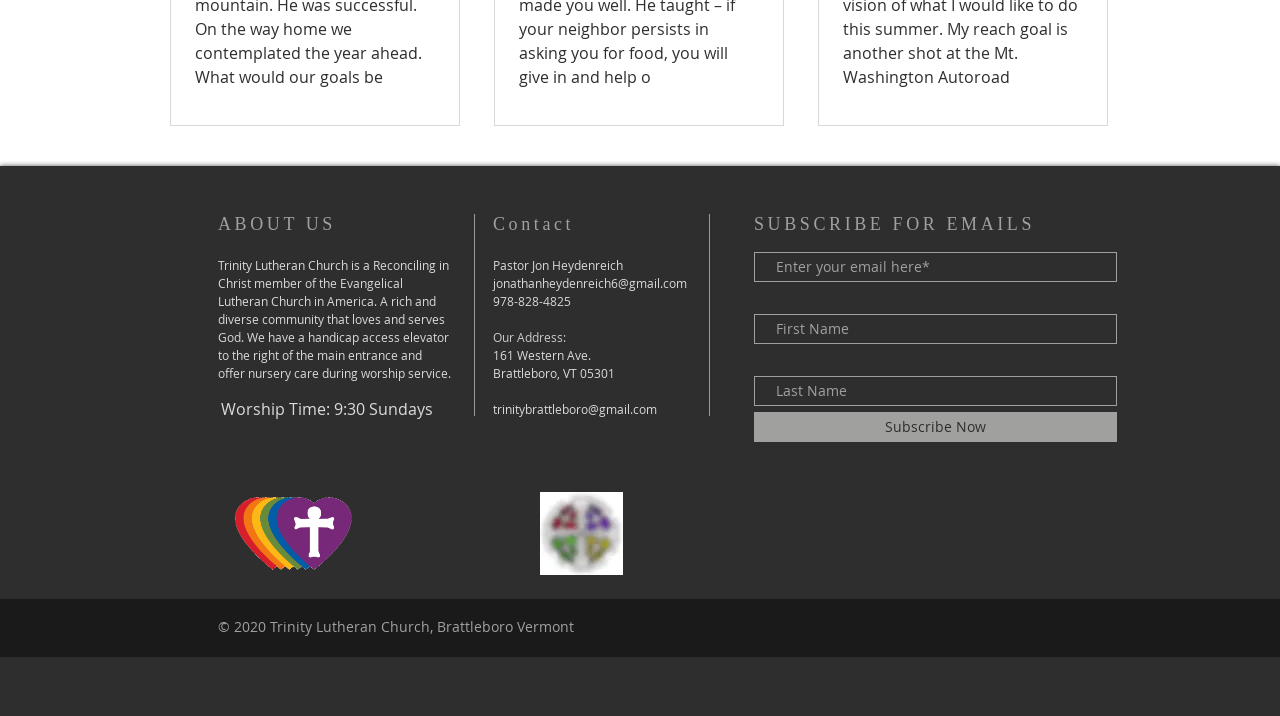What is the pastor's email?
Please respond to the question thoroughly and include all relevant details.

The pastor's email can be found in the link element with the text 'jonathanheydenreich6@gmail.com'.